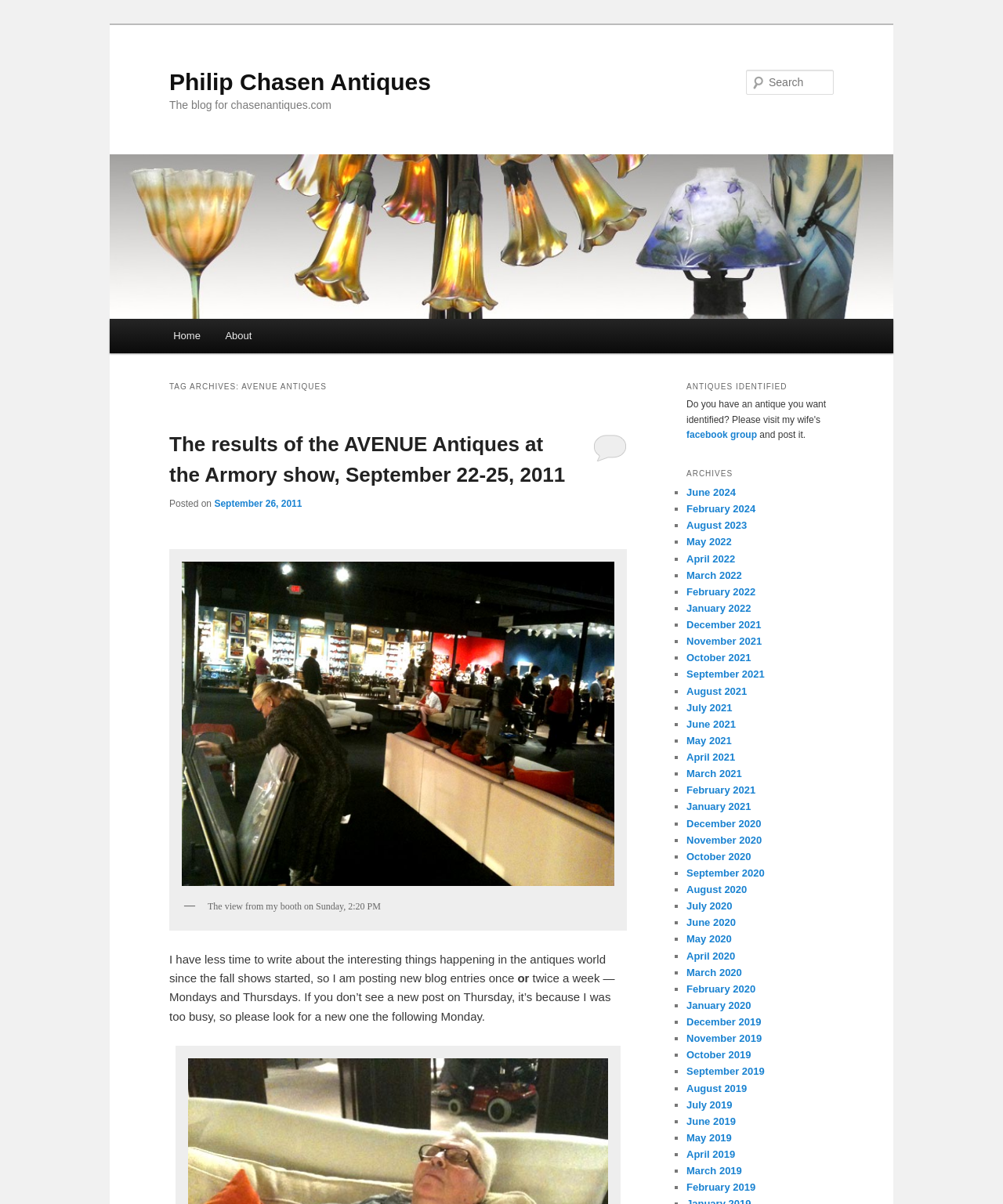Extract the main heading from the webpage content.

Philip Chasen Antiques